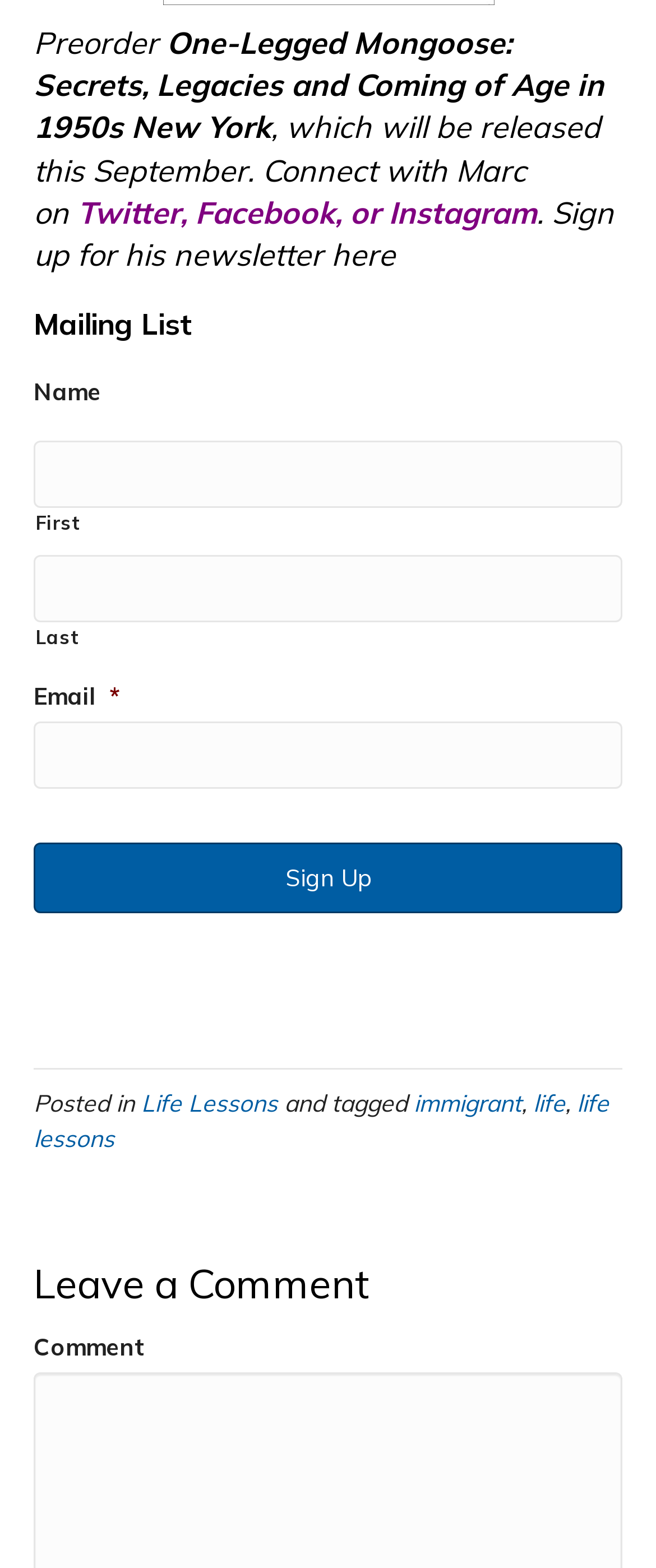From the screenshot, find the bounding box of the UI element matching this description: "parent_node: First name="input_1.3"". Supply the bounding box coordinates in the form [left, top, right, bottom], each a float between 0 and 1.

[0.051, 0.281, 0.949, 0.324]